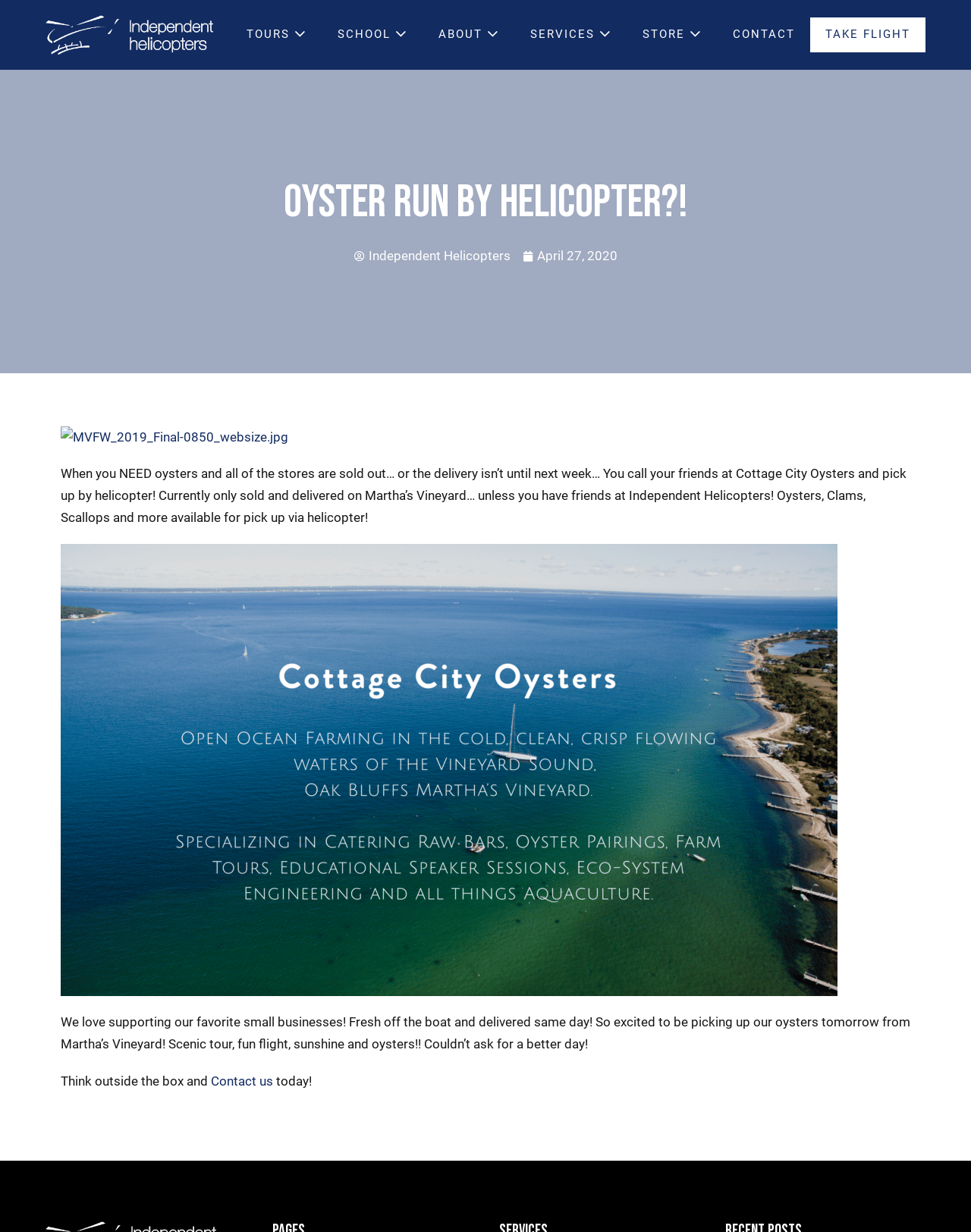Please provide the bounding box coordinates for the element that needs to be clicked to perform the following instruction: "Click on the 'TOURS' link". The coordinates should be given as four float numbers between 0 and 1, i.e., [left, top, right, bottom].

[0.238, 0.014, 0.332, 0.042]